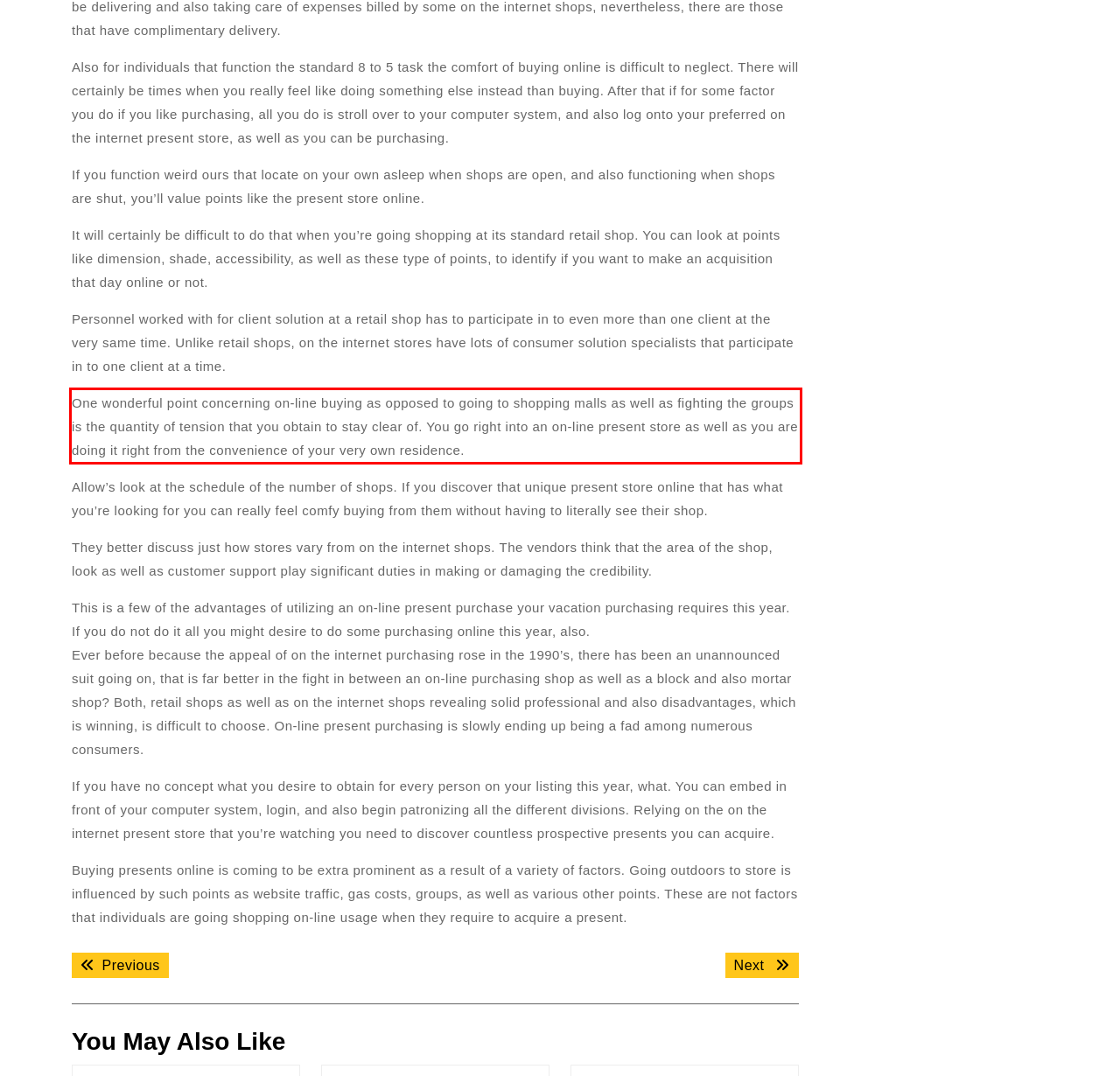You are given a webpage screenshot with a red bounding box around a UI element. Extract and generate the text inside this red bounding box.

One wonderful point concerning on-line buying as opposed to going to shopping malls as well as fighting the groups is the quantity of tension that you obtain to stay clear of. You go right into an on-line present store as well as you are doing it right from the convenience of your very own residence.